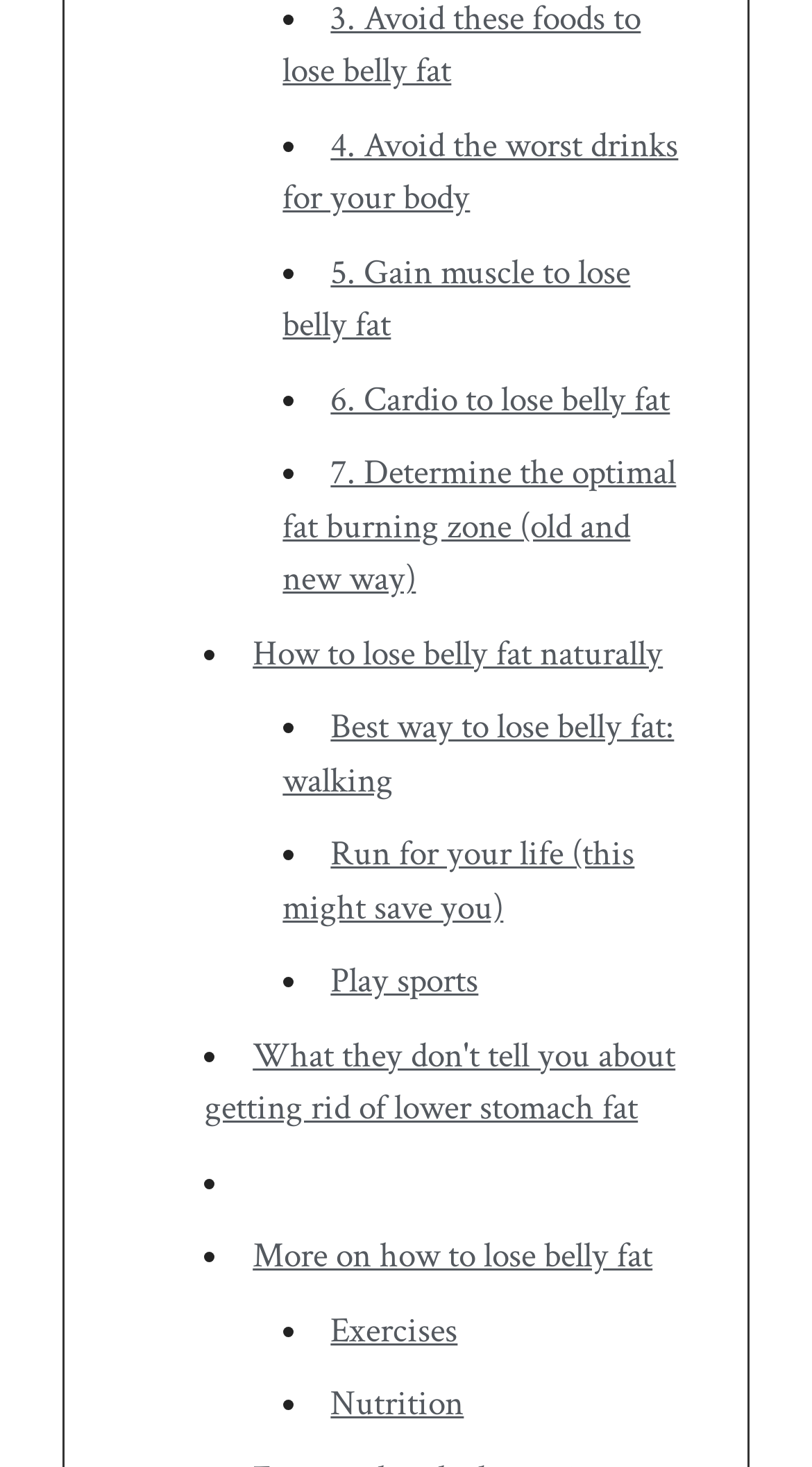Please determine the bounding box coordinates for the element that should be clicked to follow these instructions: "View events".

None